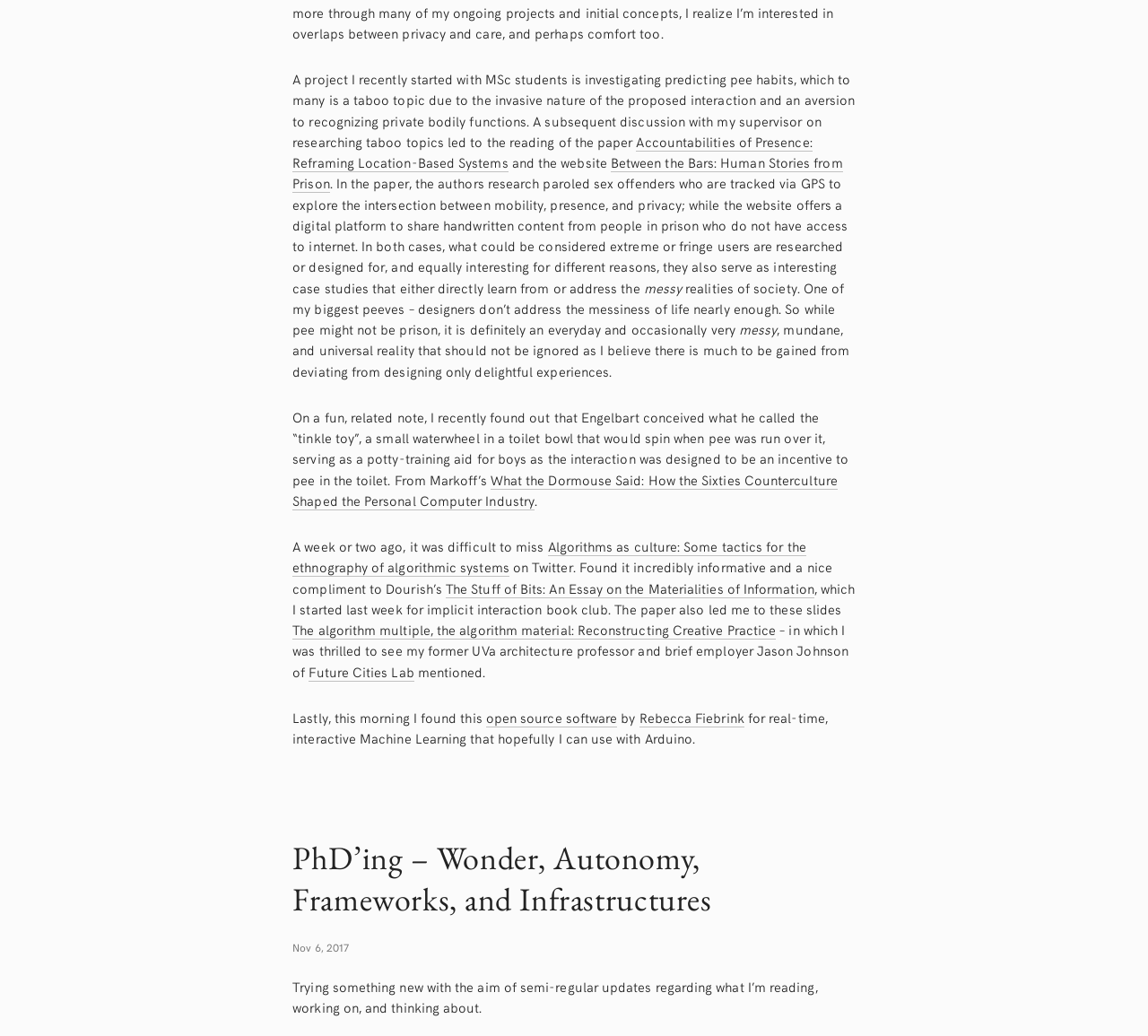What is the author's biggest peeve?
Respond to the question with a well-detailed and thorough answer.

The author mentions that one of their biggest peeves is that designers don't address the messiness of life nearly enough, implying that they believe designers should focus more on the complexities and imperfections of real life.